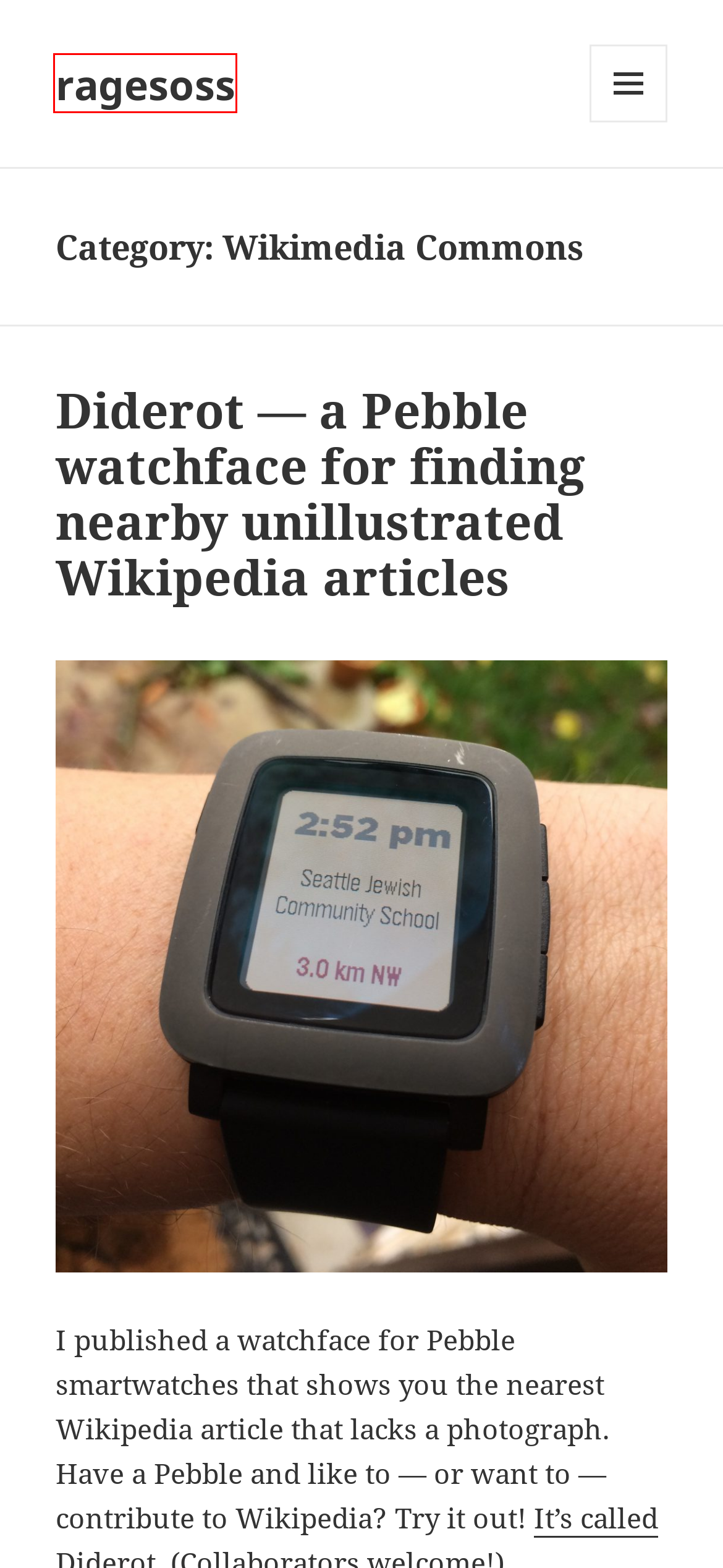A screenshot of a webpage is given with a red bounding box around a UI element. Choose the description that best matches the new webpage shown after clicking the element within the red bounding box. Here are the candidates:
A. NPG 1012; Anthony Ashley-Cooper, 7th Earl of Shaftesbury - Portrait - National Portrait Gallery
B. ragesoss – assorted blogging by Sage Ross
C. art – ragesoss
D. How are your Wikimedia Commons photos being used elsewhere? – ragesoss
E. [WikiEN-l] Copyright question
F. Satellite News and latest stories | The Jerusalem Post
G. Diderot — a Pebble watchface for finding nearby unillustrated Wikipedia articles – ragesoss
H. da media – ragesoss

B